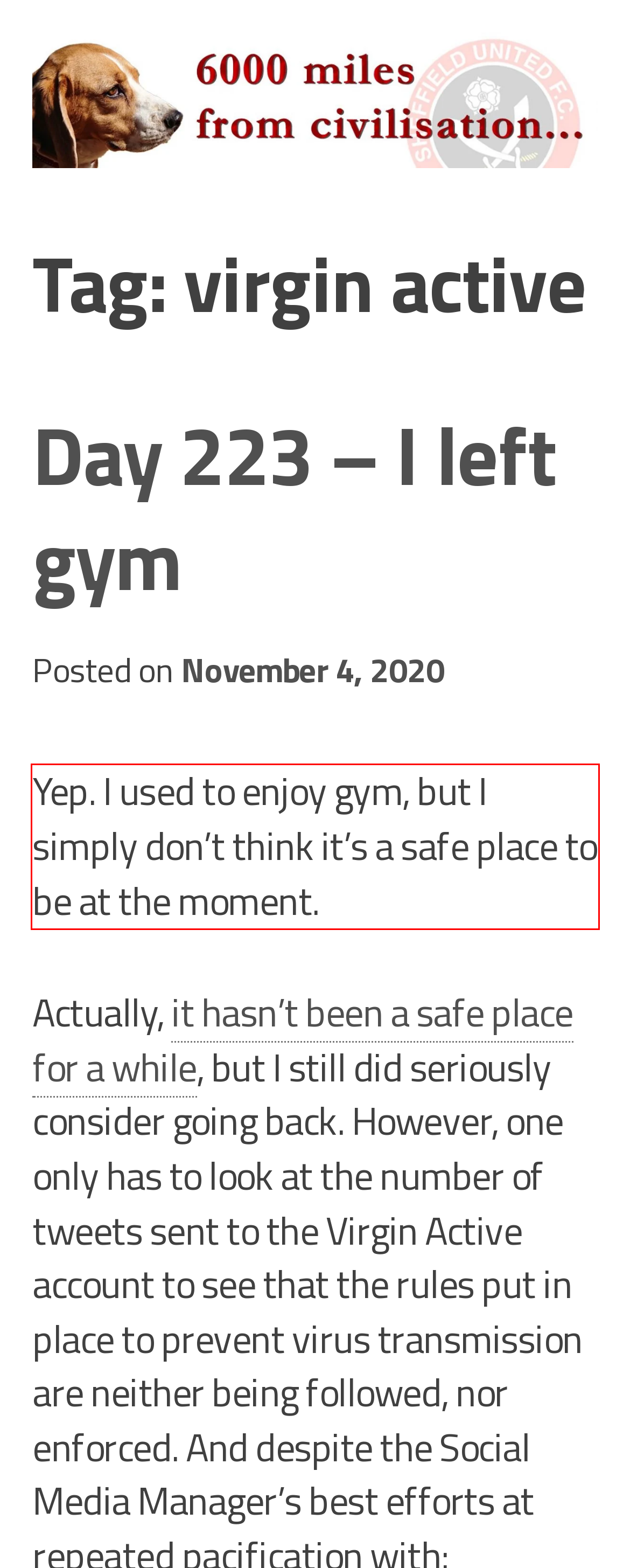Given a webpage screenshot, identify the text inside the red bounding box using OCR and extract it.

Yep. I used to enjoy gym, but I simply don’t think it’s a safe place to be at the moment.